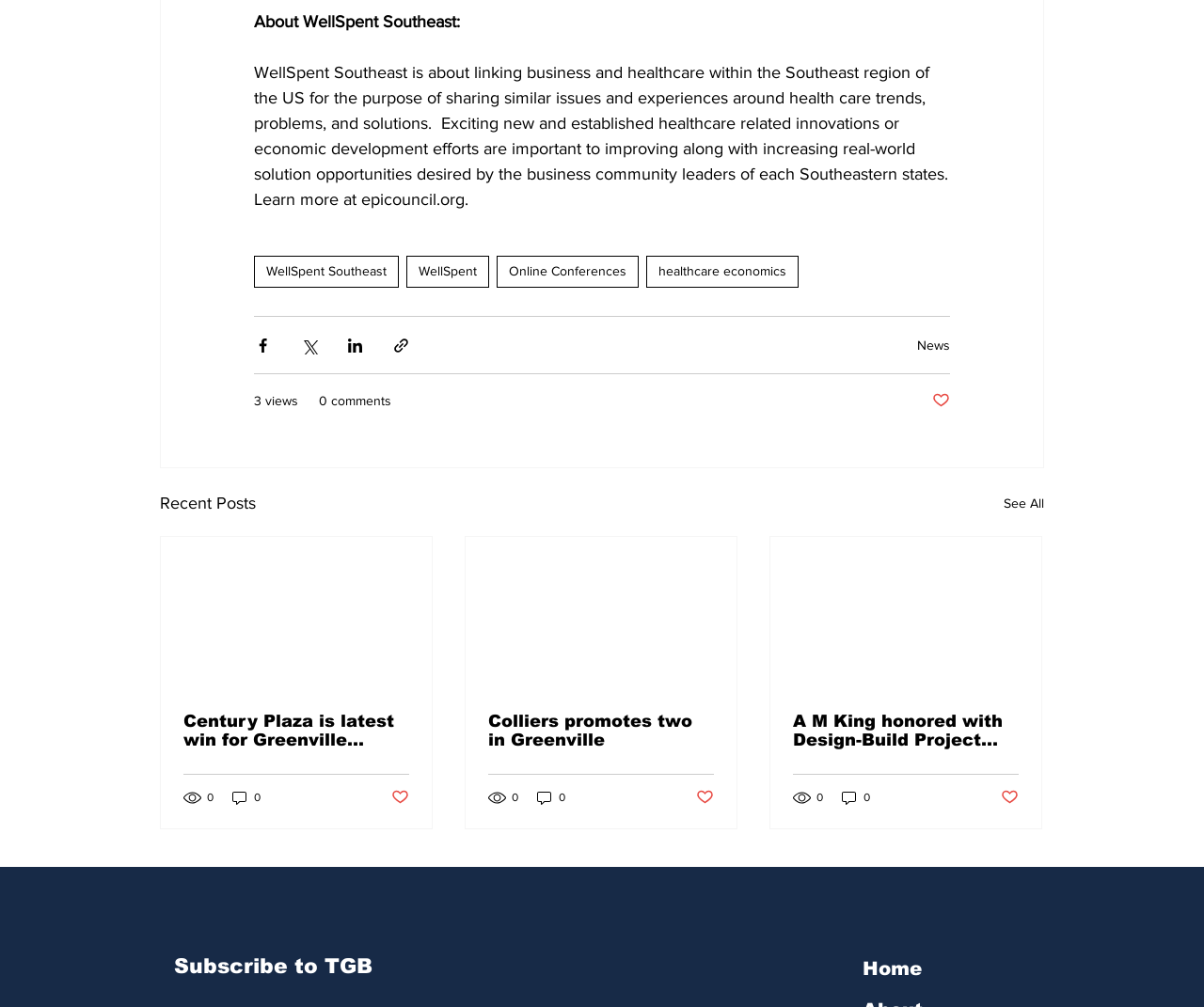Please identify the coordinates of the bounding box that should be clicked to fulfill this instruction: "Share via Facebook".

[0.211, 0.334, 0.226, 0.352]